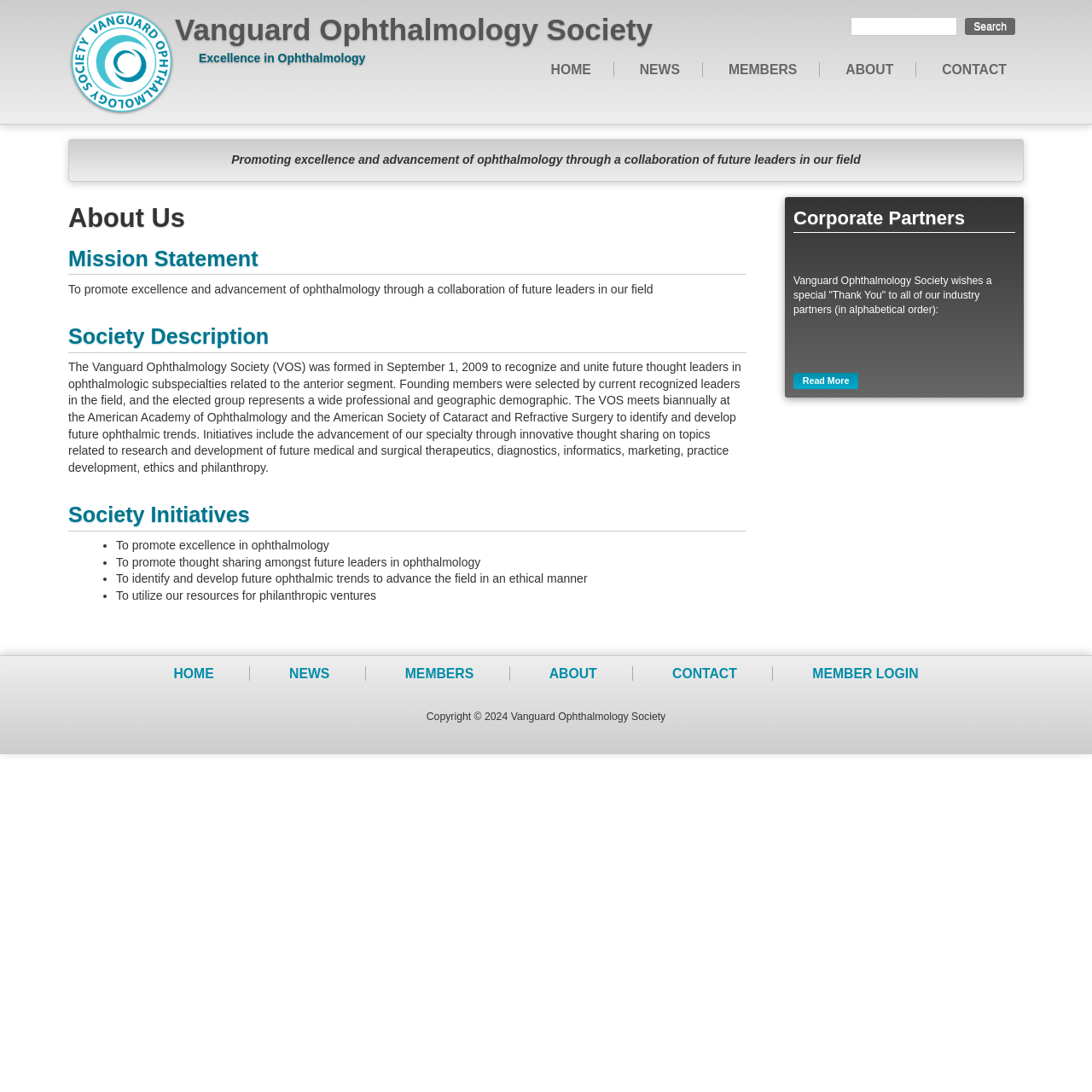Bounding box coordinates are given in the format (top-left x, top-left y, bottom-right x, bottom-right y). All values should be floating point numbers between 0 and 1. Provide the bounding box coordinate for the UI element described as: Vanguard Ophthalmology Society

[0.16, 0.012, 0.598, 0.042]